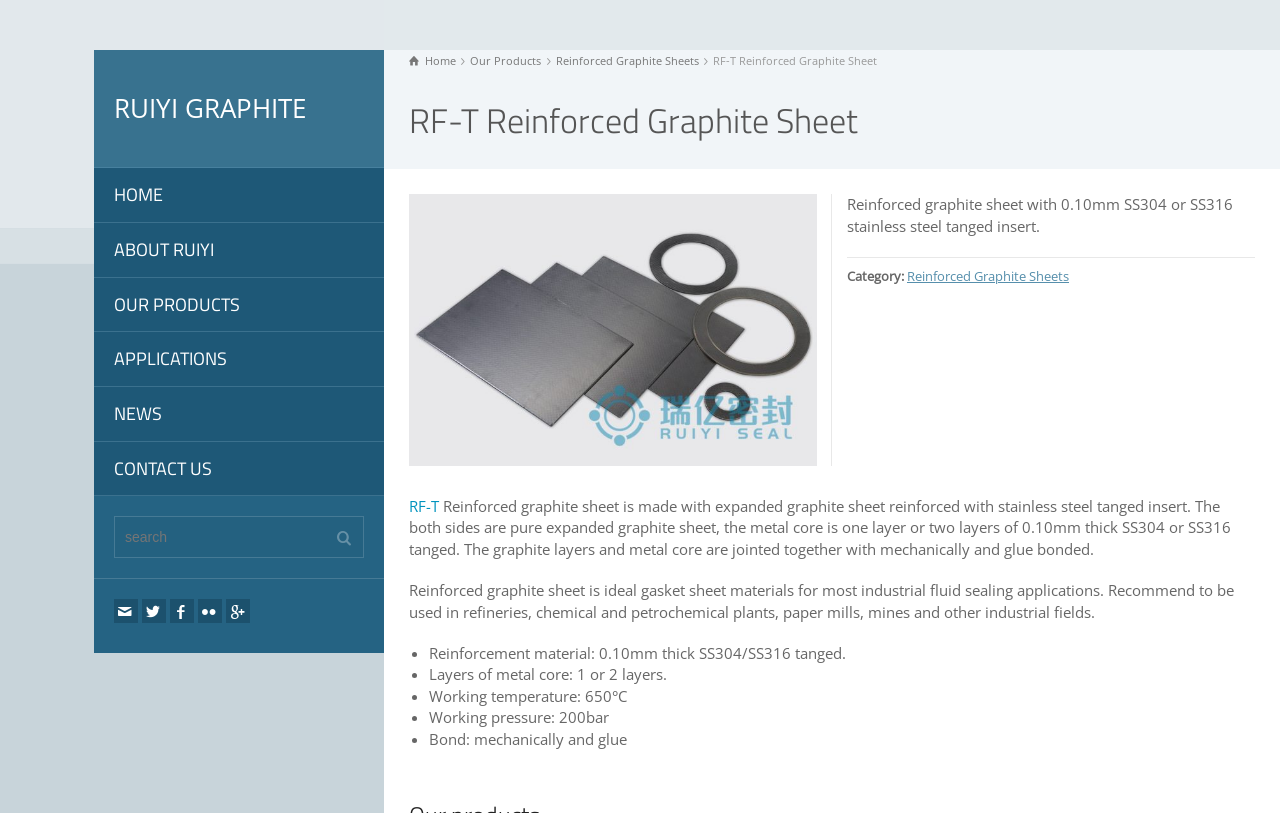What is the main heading of this webpage? Please extract and provide it.

RF-T Reinforced Graphite Sheet